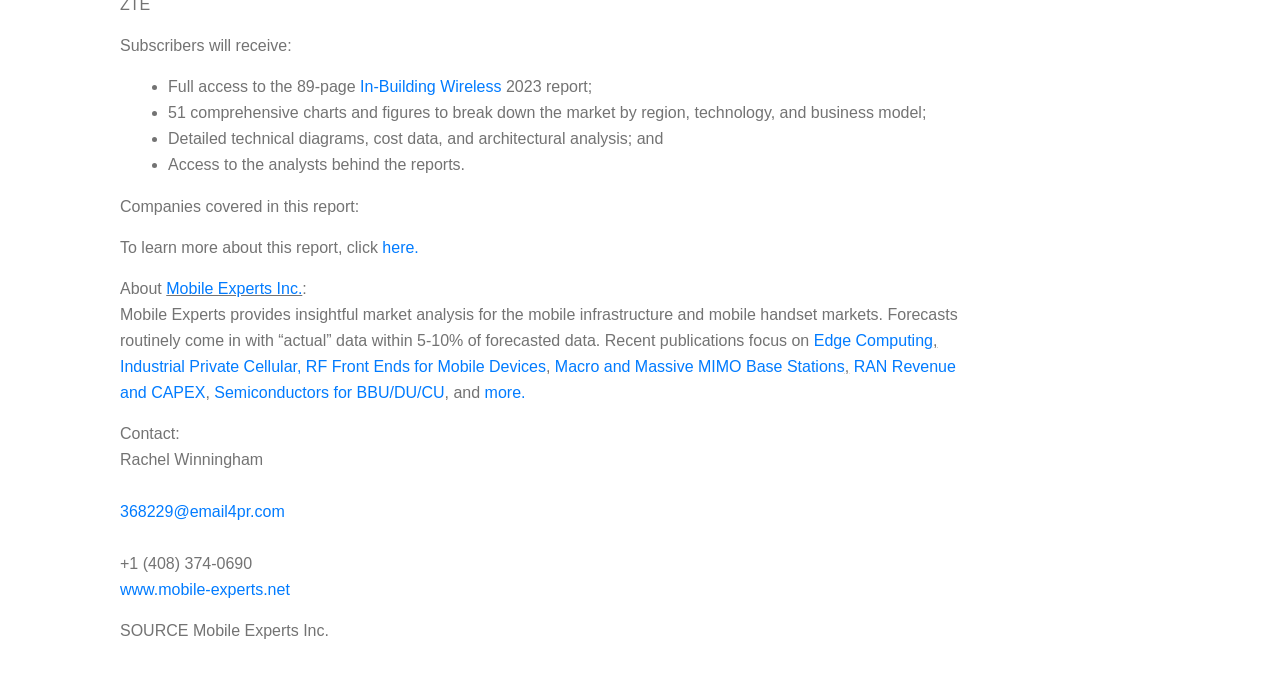Who is the contact person?
Relying on the image, give a concise answer in one word or a brief phrase.

Rachel Winningham